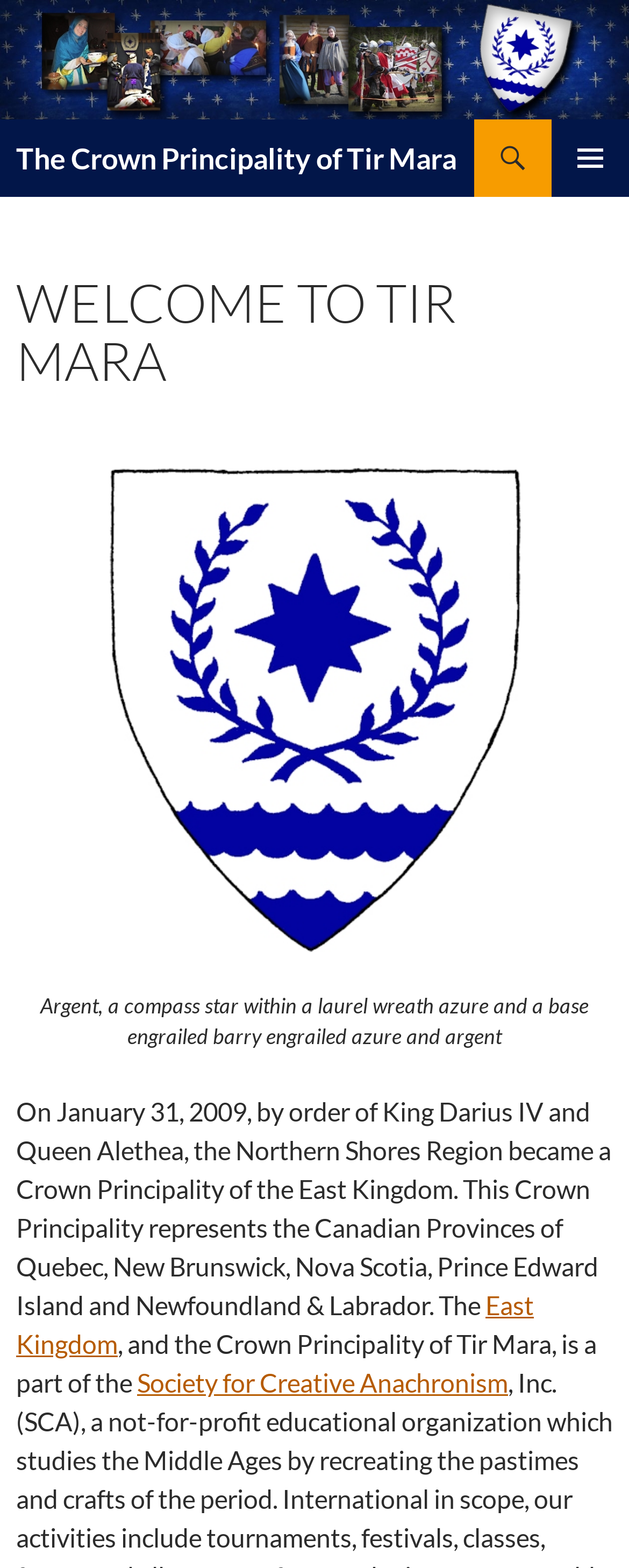Based on the image, provide a detailed response to the question:
What is the name of the region that became a Crown Principality?

I found this answer by reading the text in the webpage, specifically the sentence 'On January 31, 2009, by order of King Darius IV and Queen Alethea, the Northern Shores Region became a Crown Principality of the East Kingdom.'